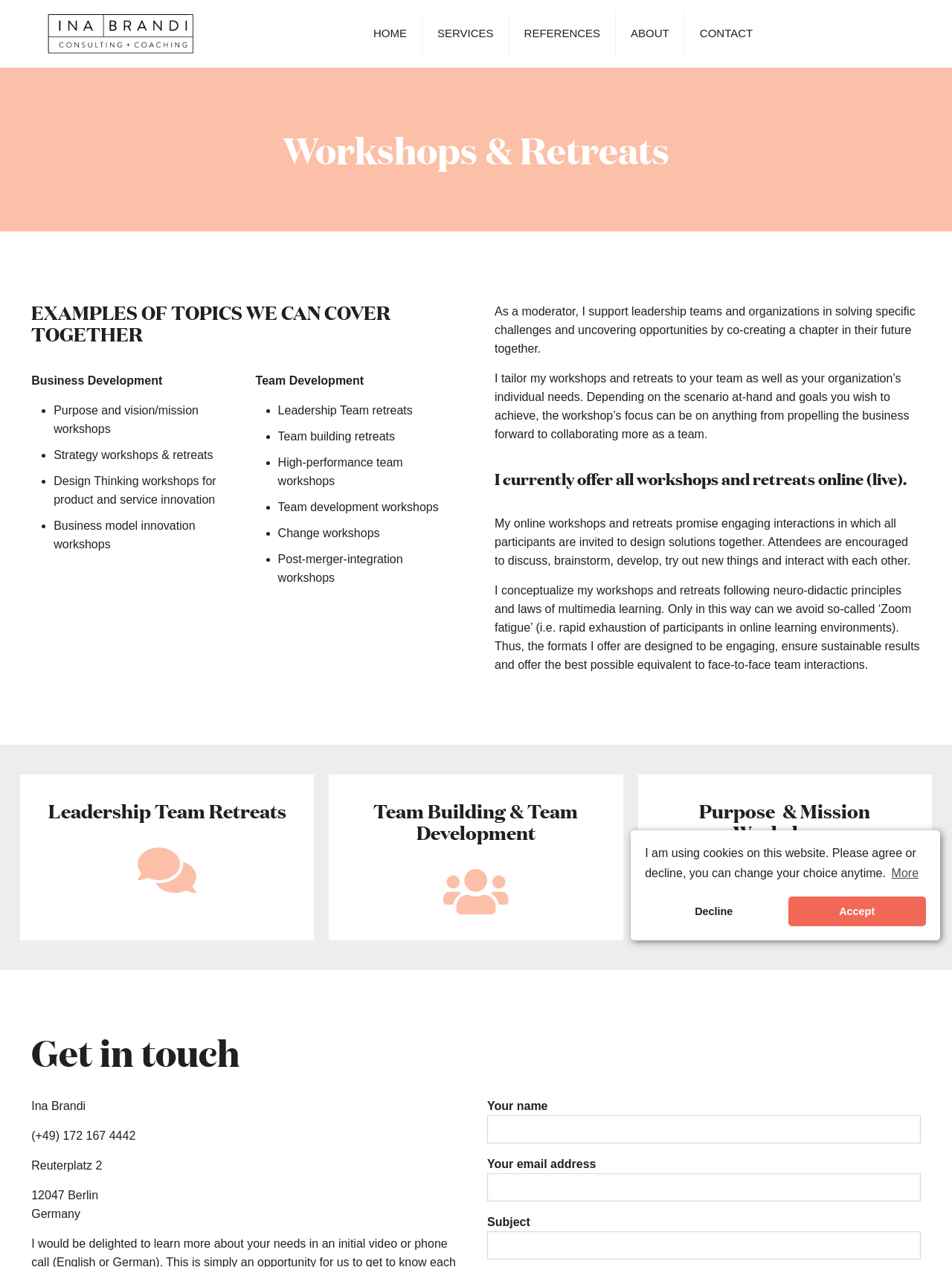What is the main service offered by Ina Brandi?
Please answer the question with a detailed response using the information from the screenshot.

Based on the webpage content, Ina Brandi offers consulting and coaching services, specifically for leadership teams and organizations, as evident from the headings and text descriptions on the webpage.